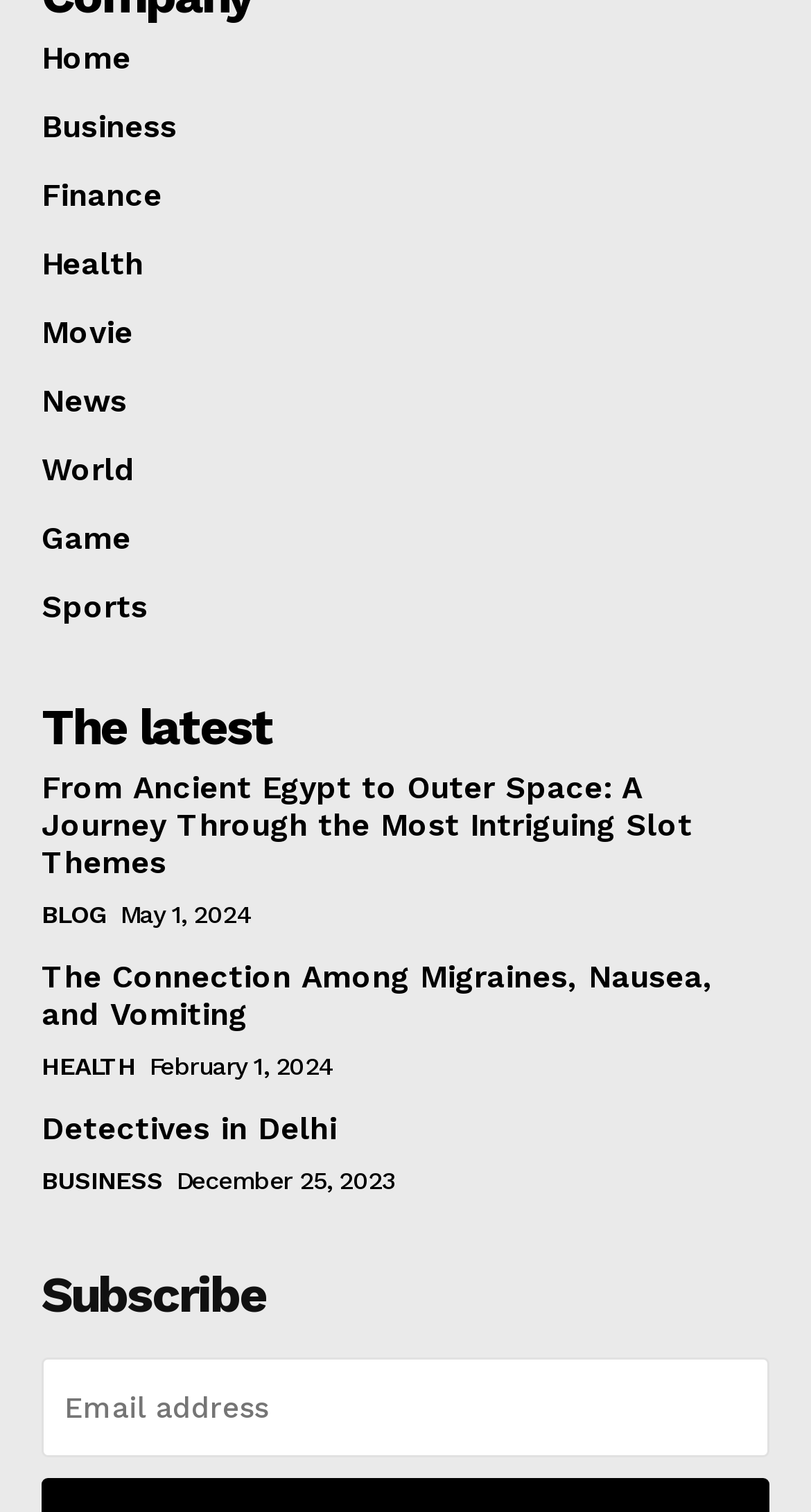Please provide a brief answer to the following inquiry using a single word or phrase:
What is the date of the second article?

February 1, 2024